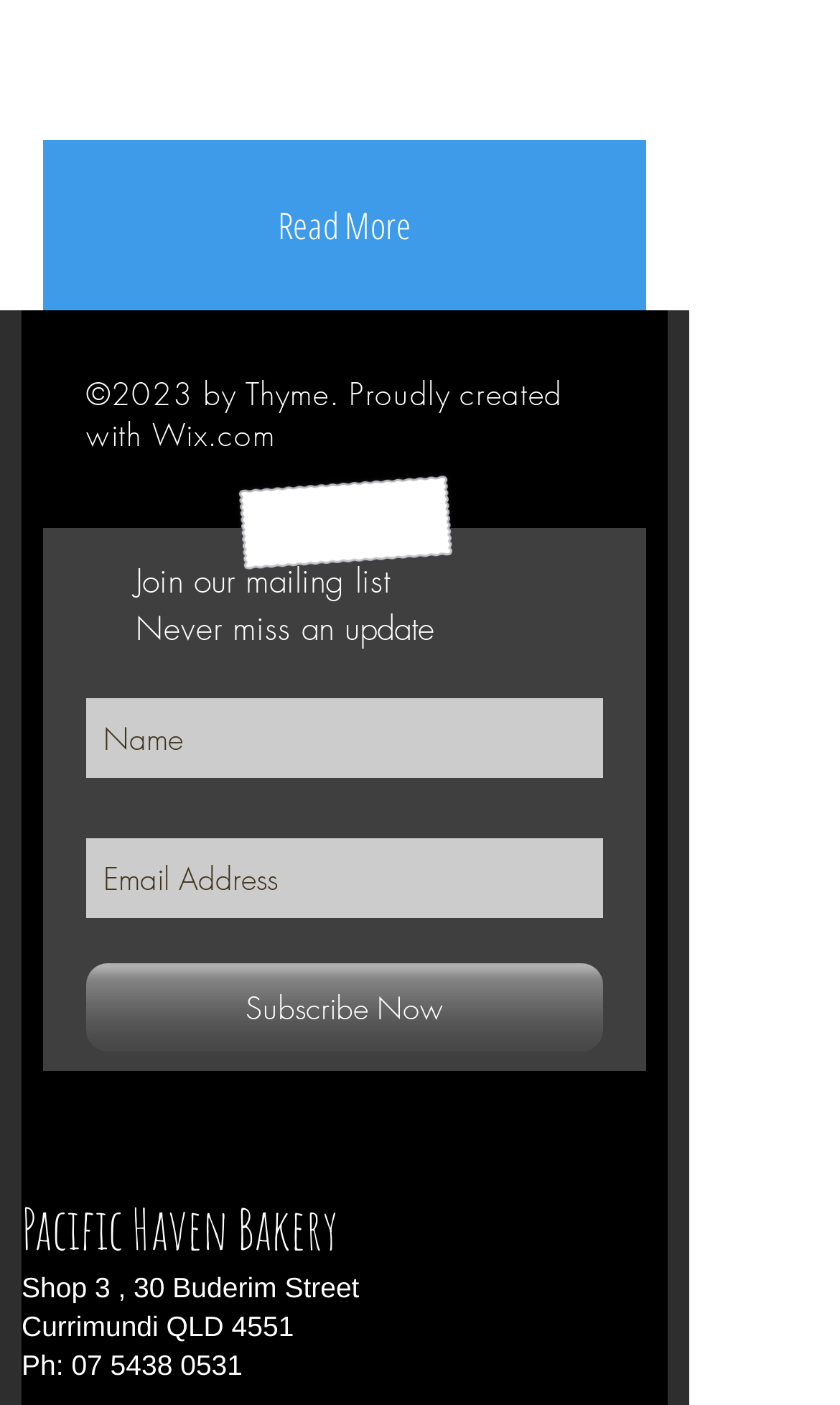What is the name of the bakery?
Deliver a detailed and extensive answer to the question.

The answer can be found in the heading element with the text 'Pacific Haven Bakery' located at the bottom of the page.